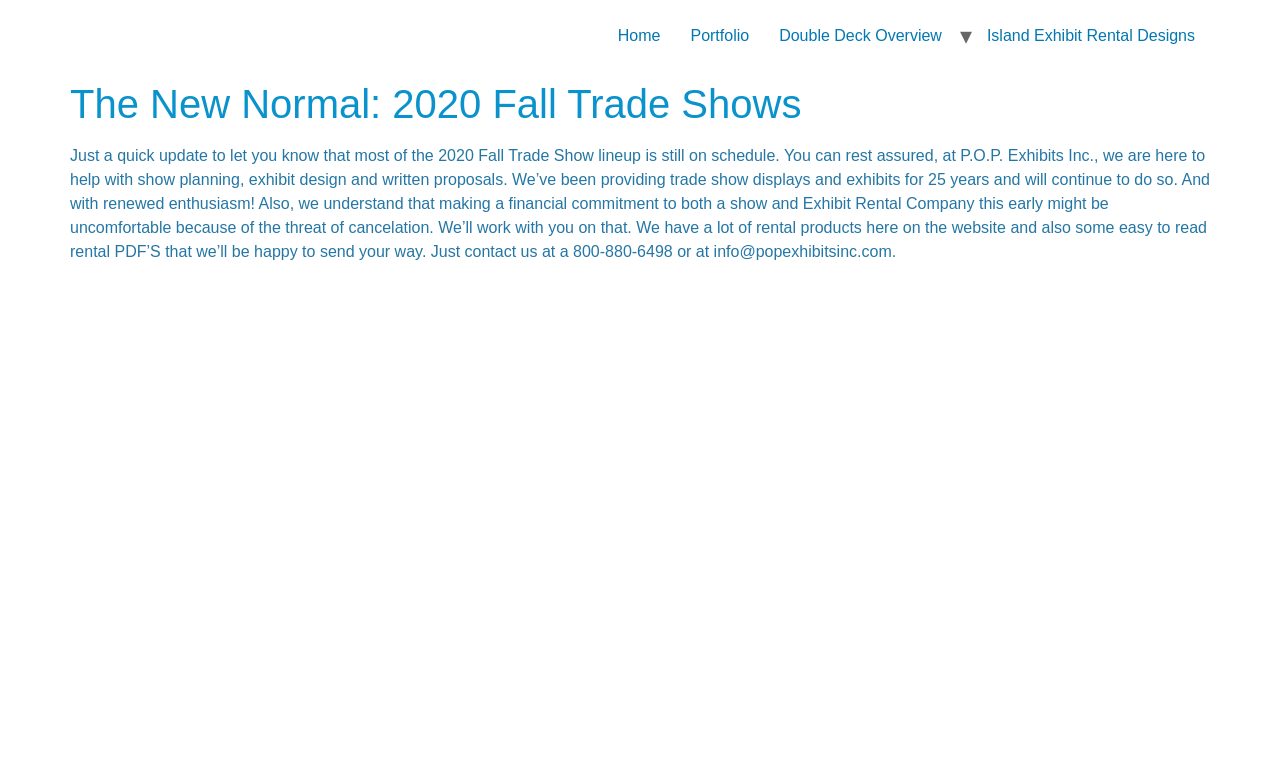What type of company is P.O.P. Exhibits Inc.? Please answer the question using a single word or phrase based on the image.

Trade show displays company